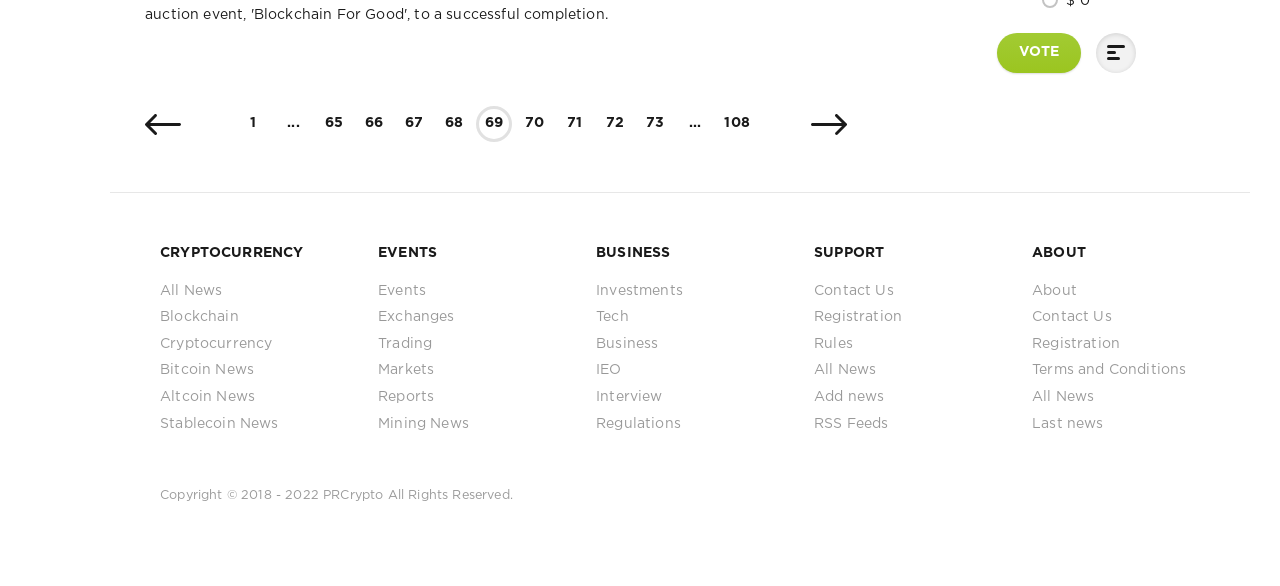How many navigation links are there? Based on the image, give a response in one word or a short phrase.

12